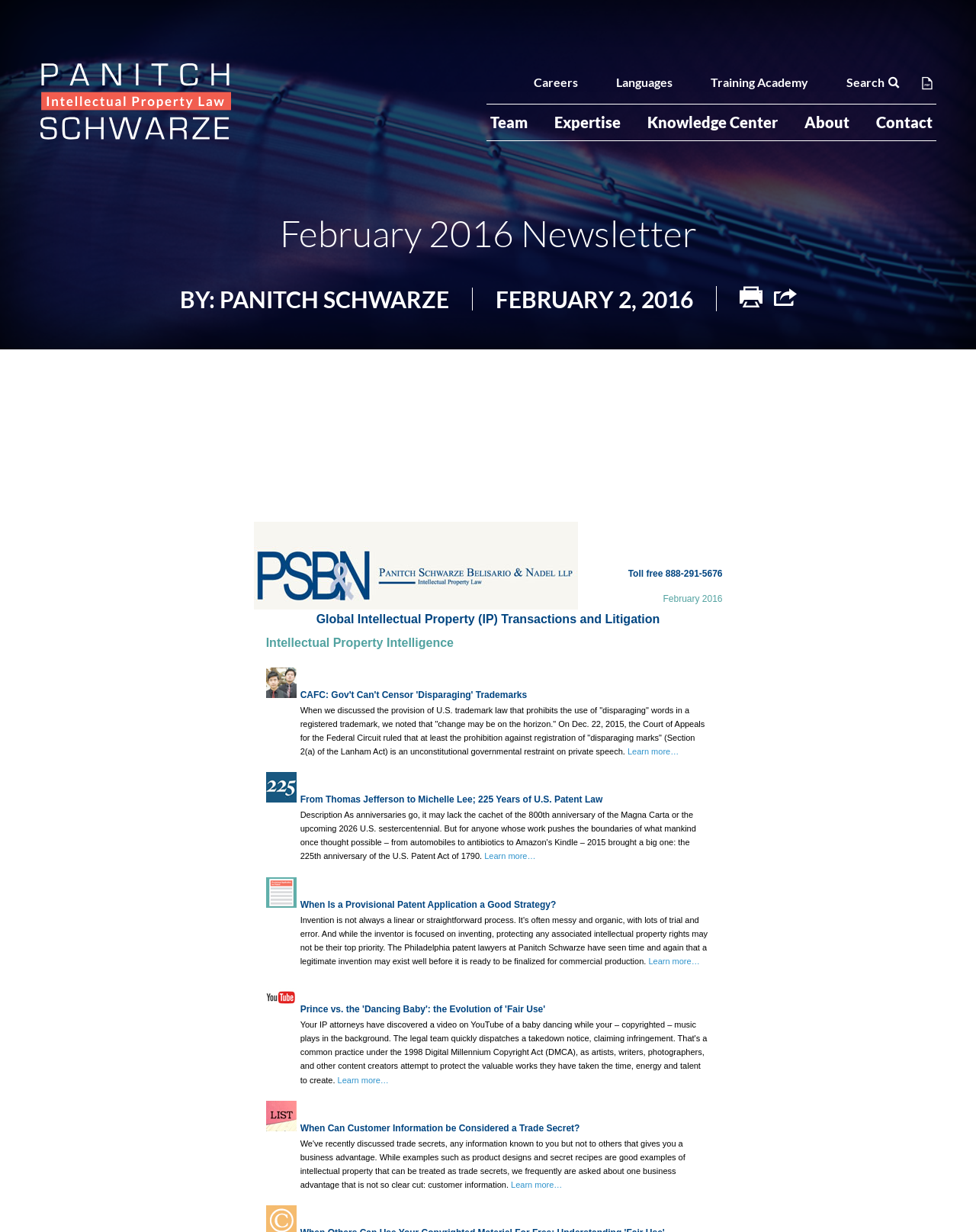Identify the bounding box coordinates for the UI element described as: "LinkedIn". The coordinates should be provided as four floats between 0 and 1: [left, top, right, bottom].

None